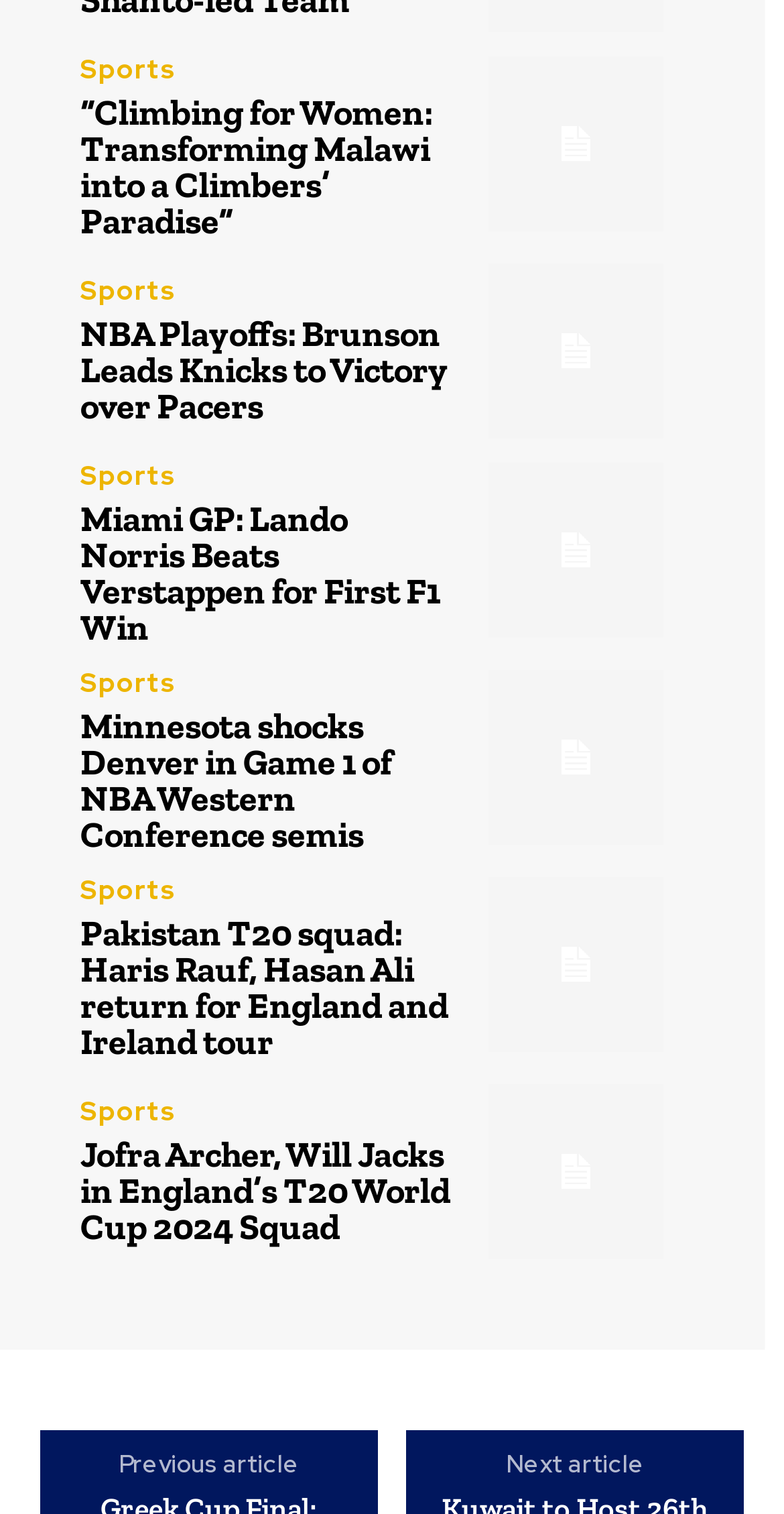What is the topic of the first article?
Using the visual information, answer the question in a single word or phrase.

Climbing for Women